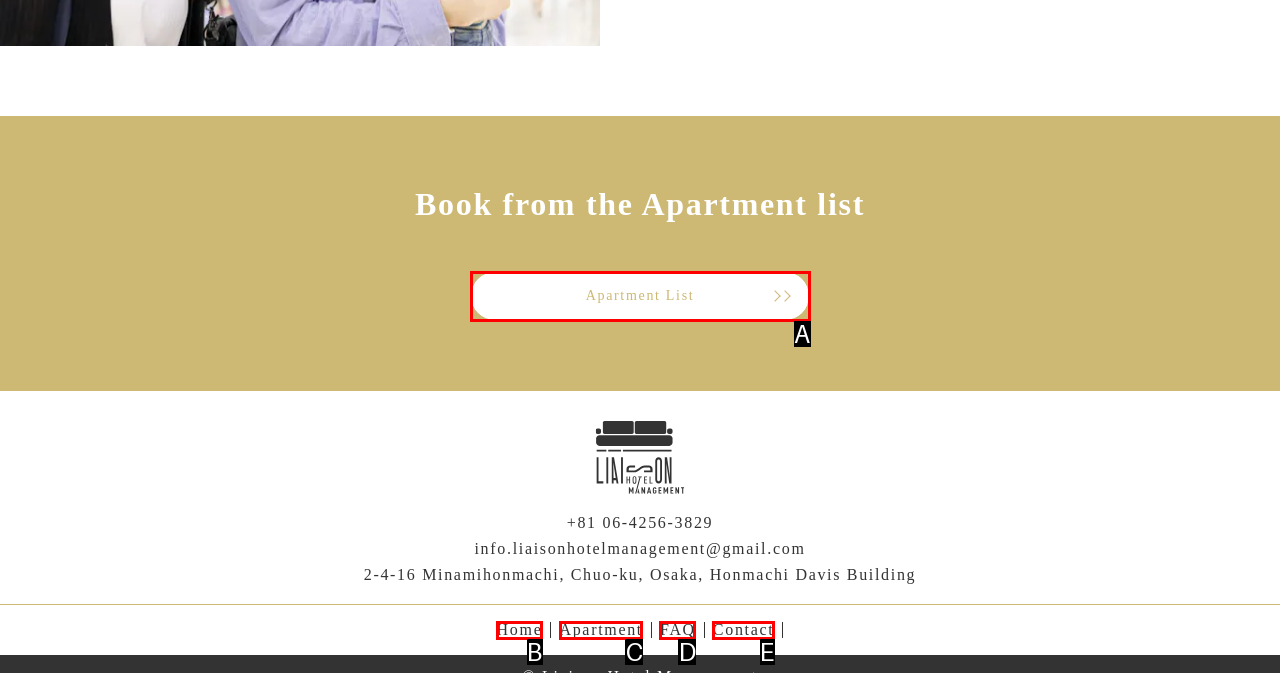Please select the letter of the HTML element that fits the description: Apartment List. Answer with the option's letter directly.

A